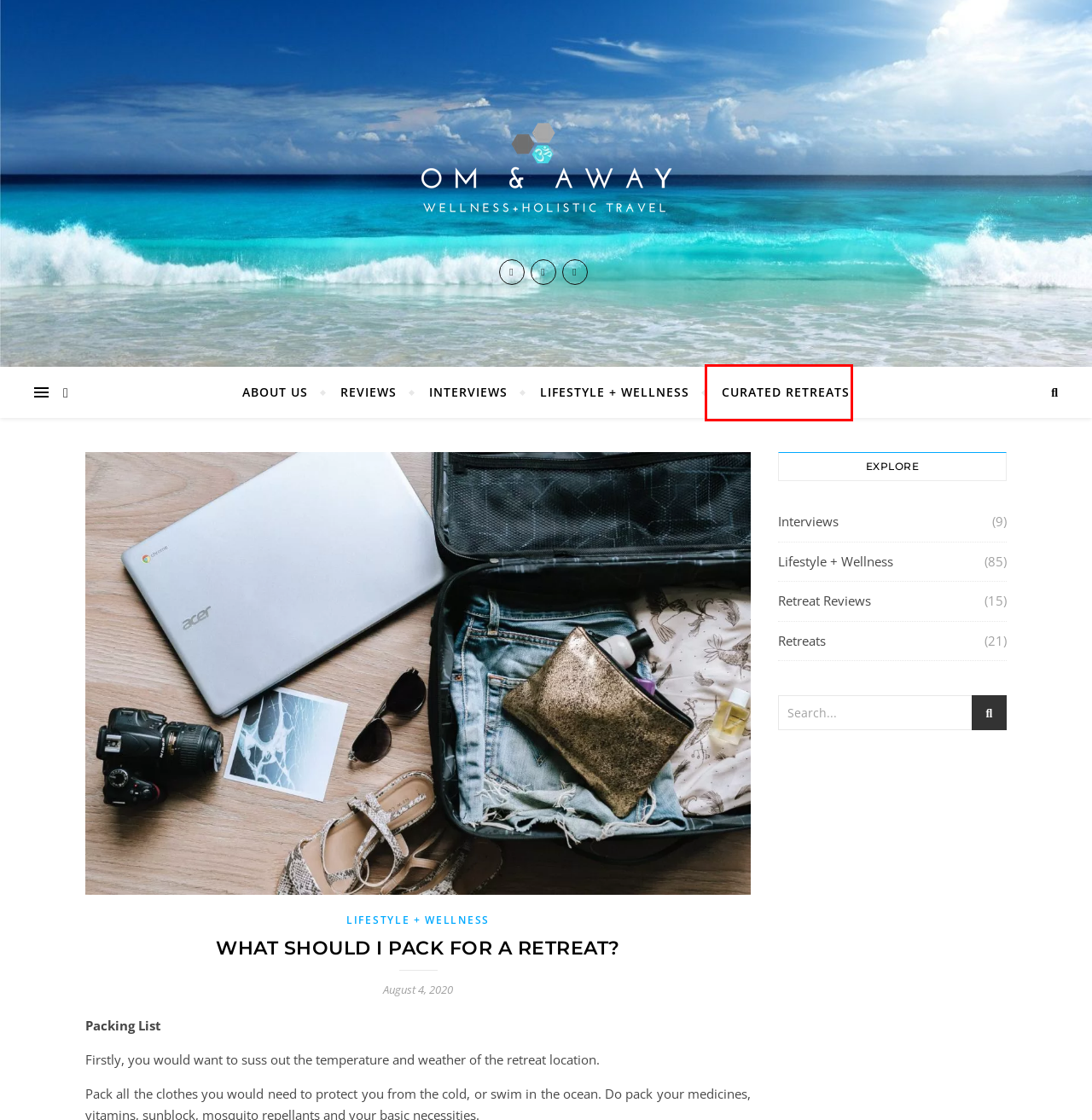You’re provided with a screenshot of a webpage that has a red bounding box around an element. Choose the best matching webpage description for the new page after clicking the element in the red box. The options are:
A. Packing list – Om & Away Blog
B. Retreat Reviews – Om & Away Blog
C. What are the different types of Mindfulness and Meditation Retreats? – Om & Away Blog
D. Retreats – Om & Away Blog
E. Om And Away | Discover. Book. Experience
F. Om & Away Blog
G. Interviews – Om & Away Blog
H. Lifestyle + Wellness – Om & Away Blog

E